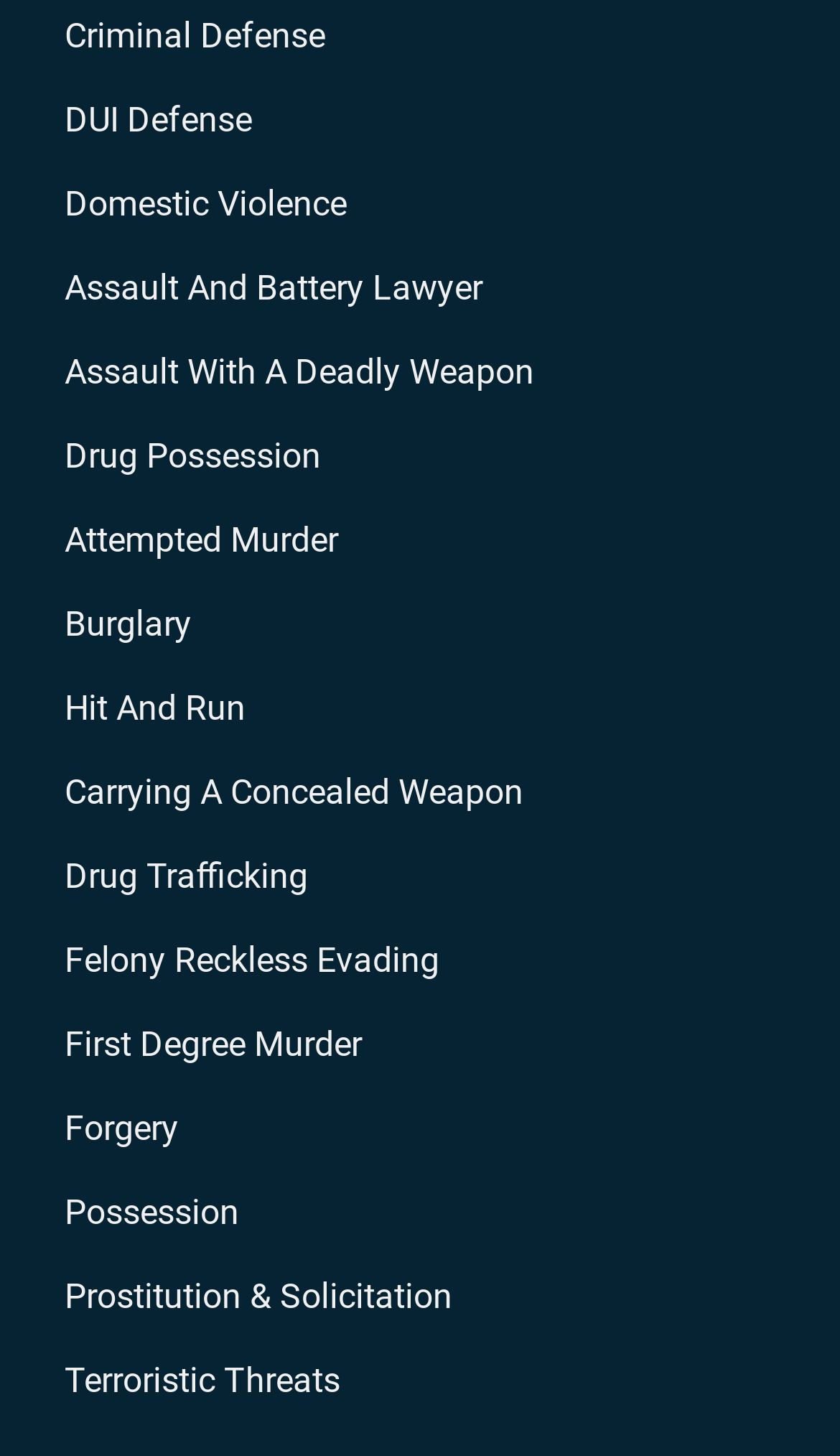Use a single word or phrase to answer the question:
What is the vertical position of the 'Assault And Battery Lawyer' link?

Above 'Assault With A Deadly Weapon'